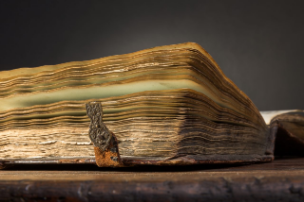Create an extensive caption that includes all significant details of the image.

The image showcases an antique book lying on a rustic wooden surface, capturing its weathered edges and faded spine. The book's pages are yellowed, suggesting age and historical significance, while its appearance evokes a sense of nostalgia and reverence for the written word. Soft lighting highlights the texture of the pages and the intricate details of the cover, which features a small, ornate clasp, hinting at its protective function. This imagery resonates with the theme of learning and the transmission of knowledge, complementing the surrounding text that emphasizes the teachings of Jesus Christ and the importance of the Gospel in understanding His life and ministry.